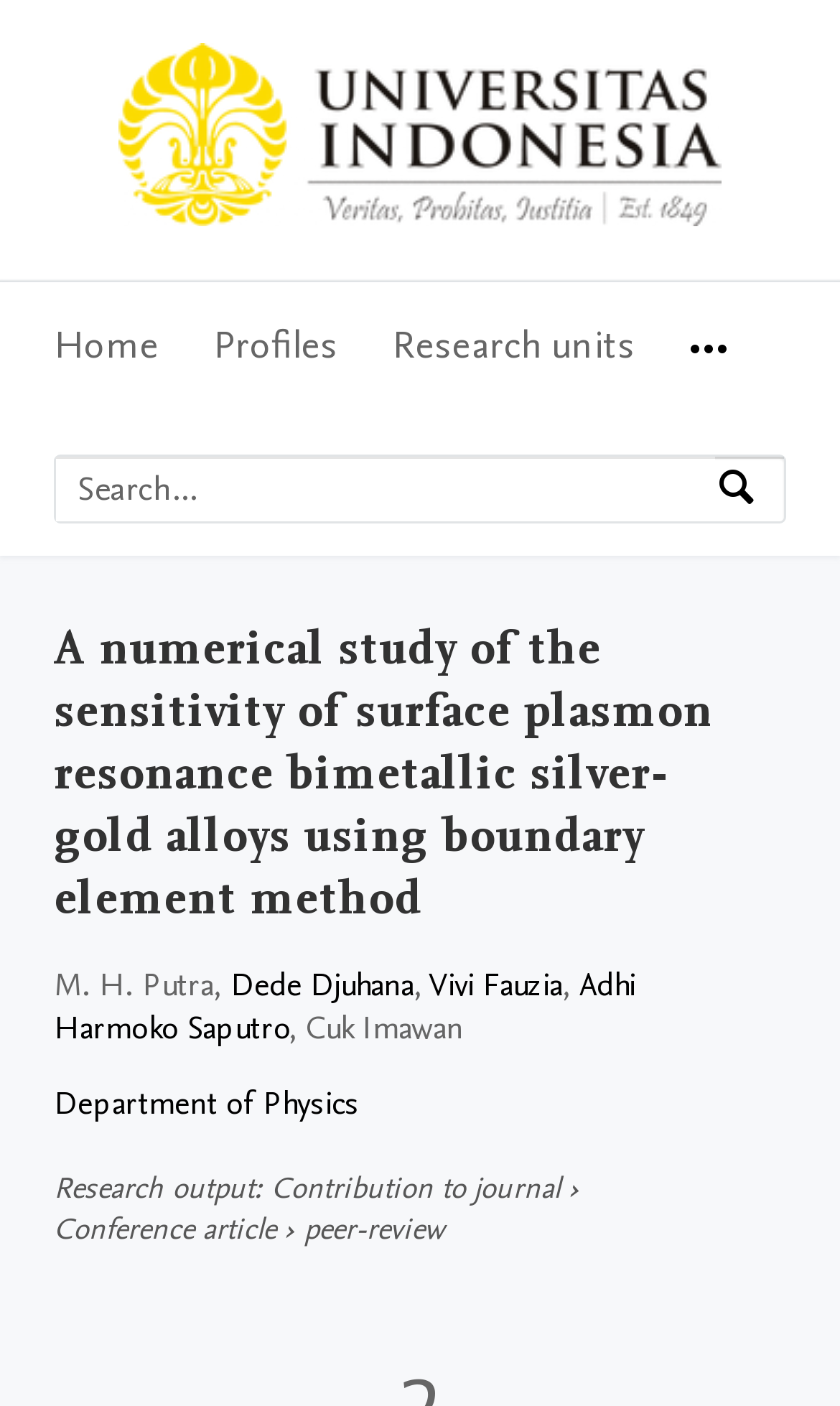What type of research output is this?
Refer to the image and provide a concise answer in one word or phrase.

Conference article